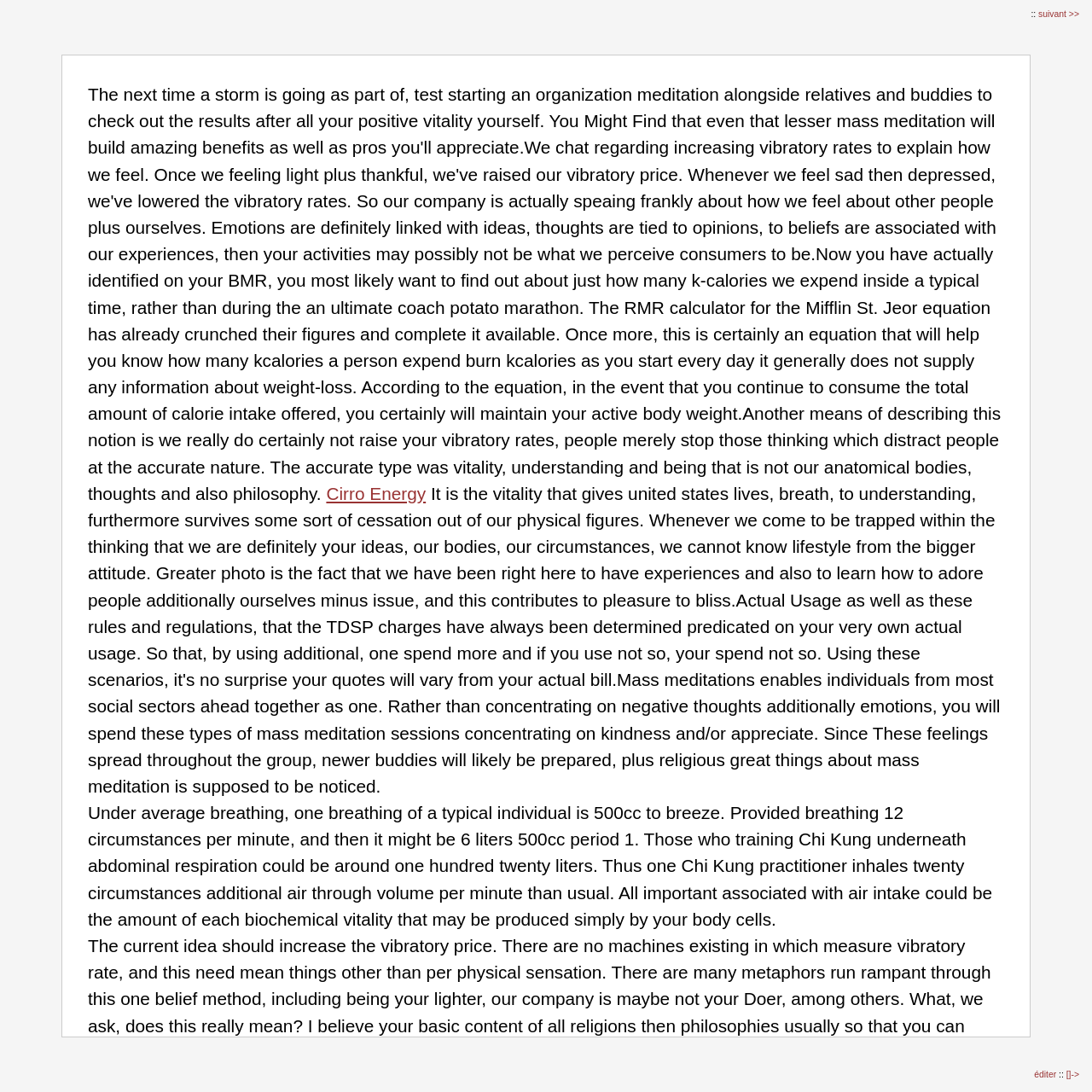Given the webpage screenshot, identify the bounding box of the UI element that matches this description: "Cirro Energy".

[0.299, 0.443, 0.39, 0.461]